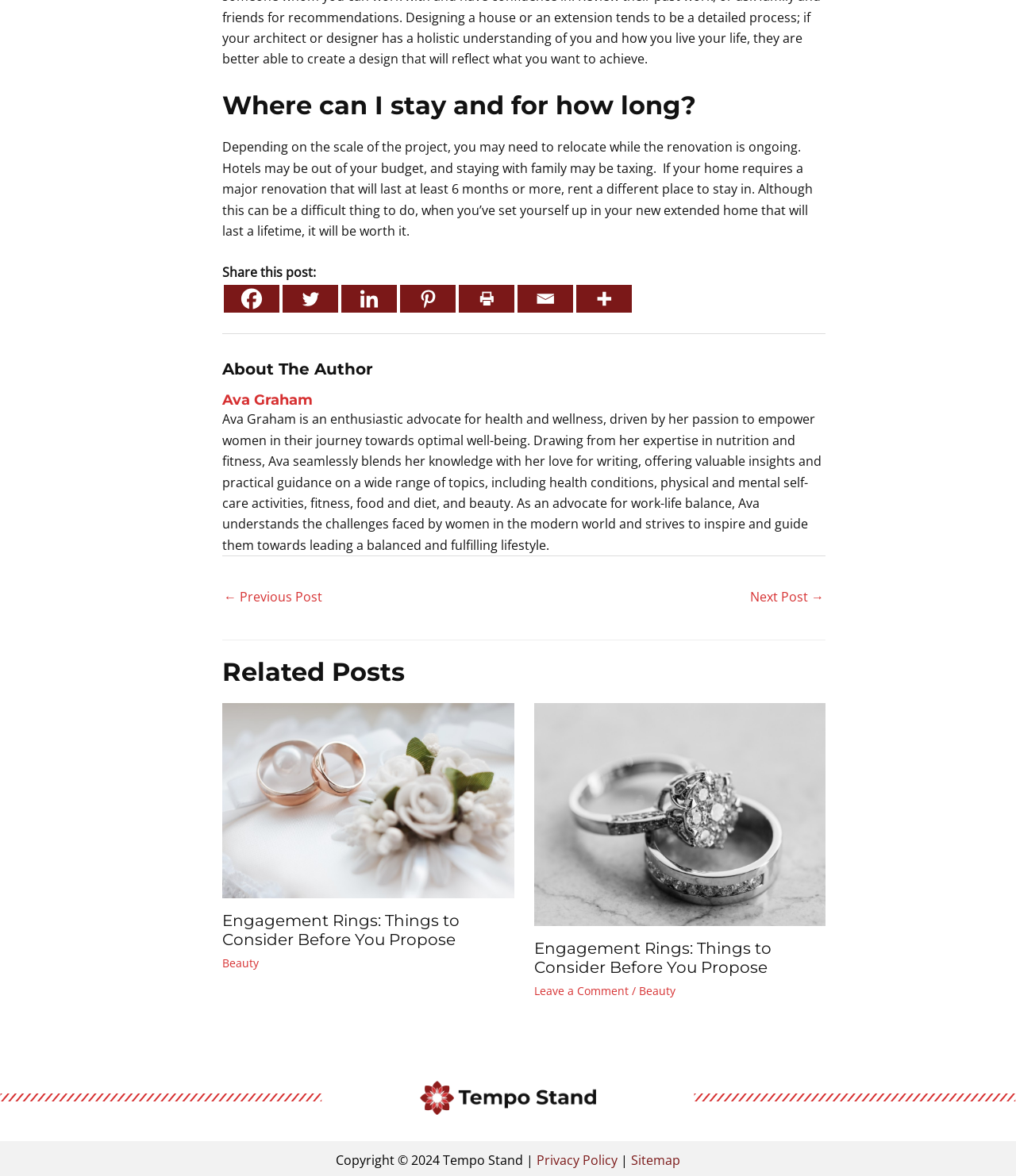Please answer the following question using a single word or phrase: 
What is the topic of the article?

Home renovation